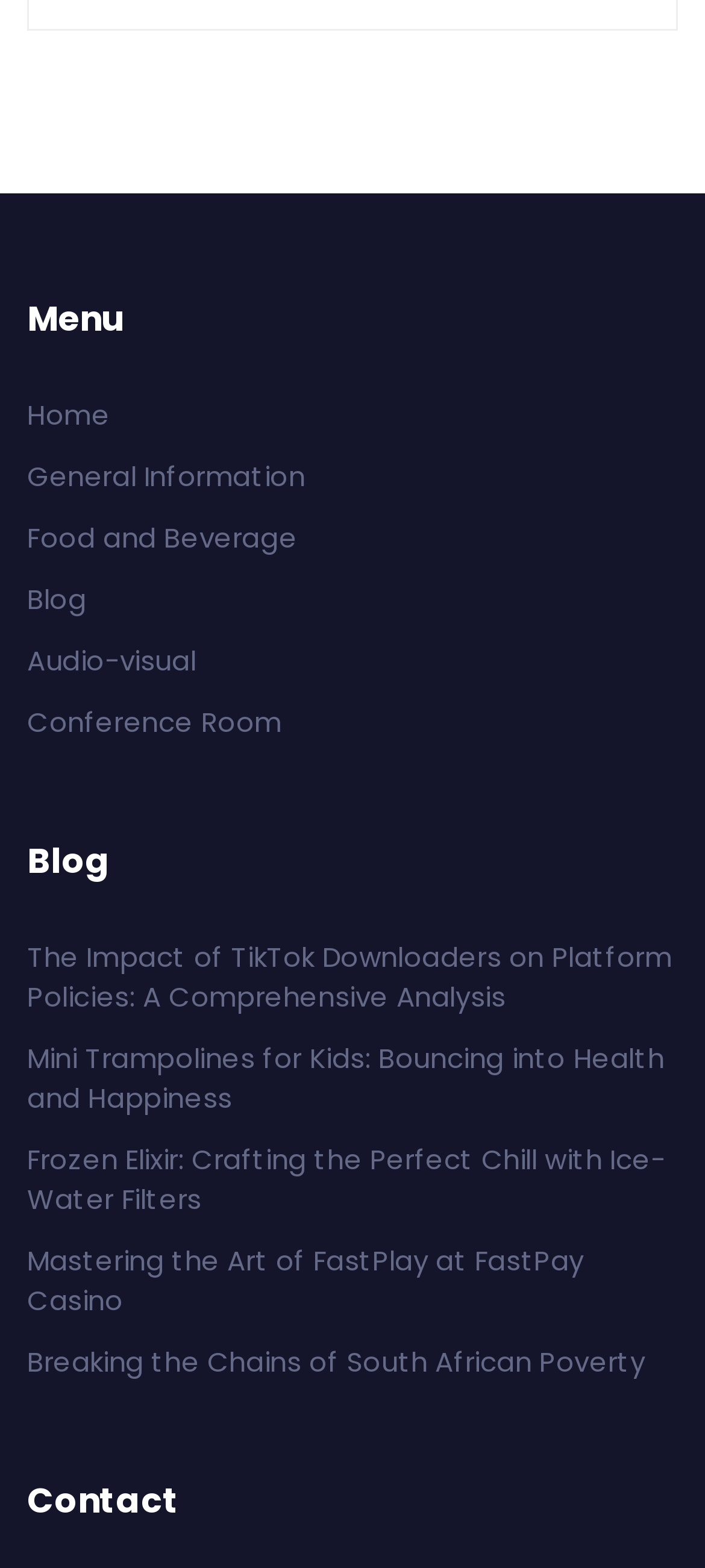Using the webpage screenshot, find the UI element described by Blog. Provide the bounding box coordinates in the format (top-left x, top-left y, bottom-right x, bottom-right y), ensuring all values are floating point numbers between 0 and 1.

[0.038, 0.369, 0.123, 0.394]